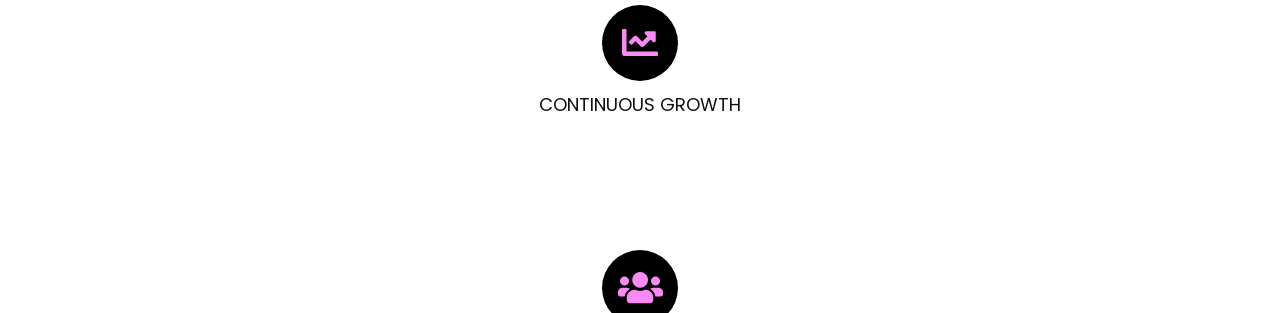Find the bounding box coordinates for the element described here: "PopularFX Theme".

[0.586, 0.872, 0.695, 0.945]